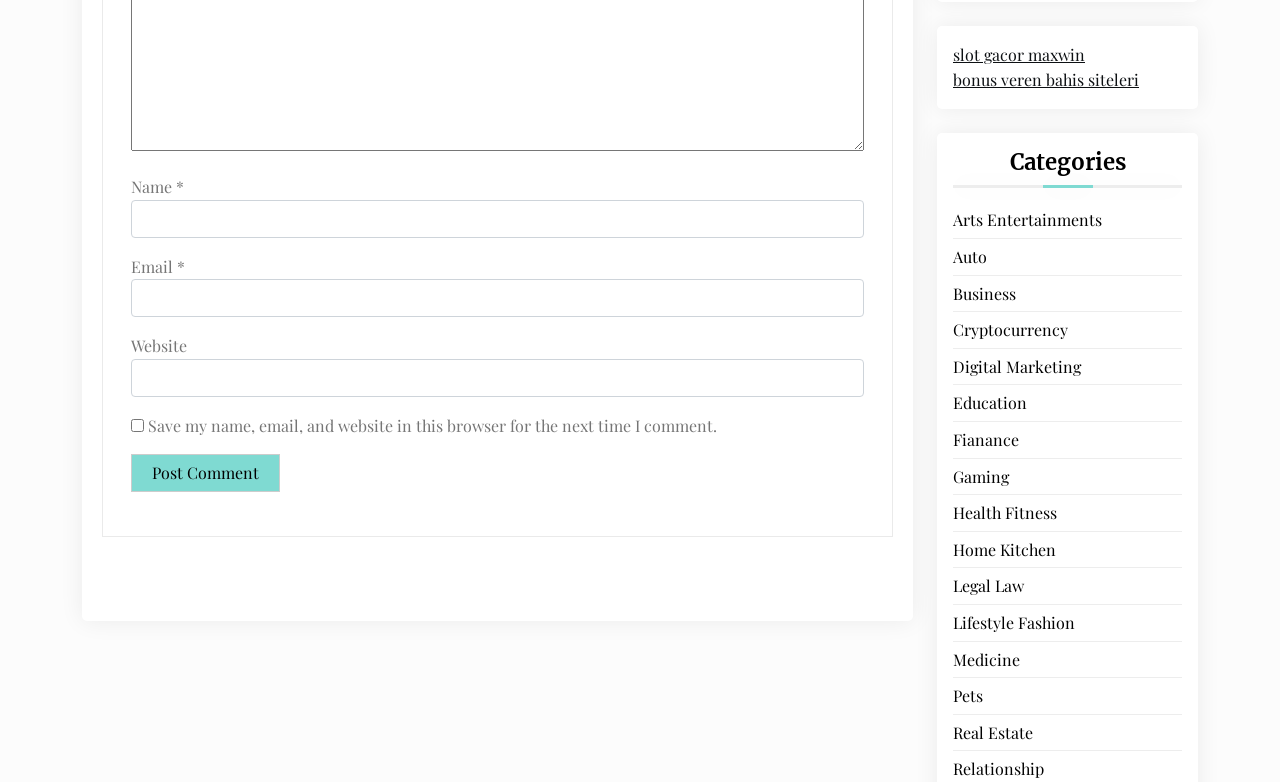Please identify the bounding box coordinates of the element's region that I should click in order to complete the following instruction: "Click the 'Post Comment' button". The bounding box coordinates consist of four float numbers between 0 and 1, i.e., [left, top, right, bottom].

[0.102, 0.581, 0.219, 0.629]